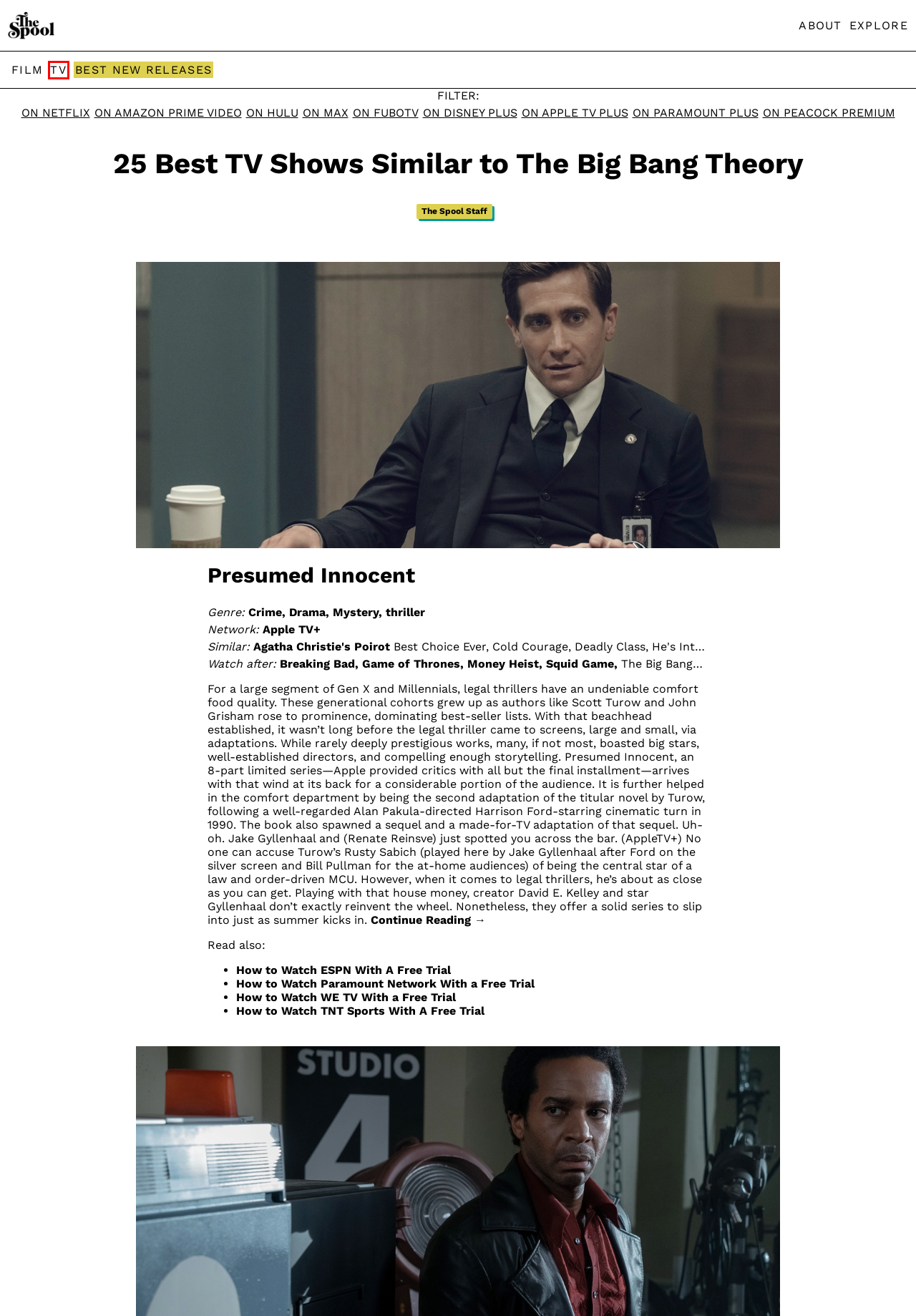Analyze the screenshot of a webpage that features a red rectangle bounding box. Pick the webpage description that best matches the new webpage you would see after clicking on the element within the red bounding box. Here are the candidates:
A. How to Watch TNT Sports With A Free Trial - The Spool   | The Spool
B. About - The Spool   | The Spool
C. Apple TV+ - The Spool   | The Spool
D. BHFF: Out of Misery, Rage in "Mystery of the Night"   | The Spool
E. The Mandalorian, Chapter 10: "The Passenger" Recap - The Spool   | The Spool
F. Game of Thrones Finale Review: "A Dream of Spring Time"   | The Spool
G. Best New Releases - The Spool   | The Spool
H. TV - The Spool

H